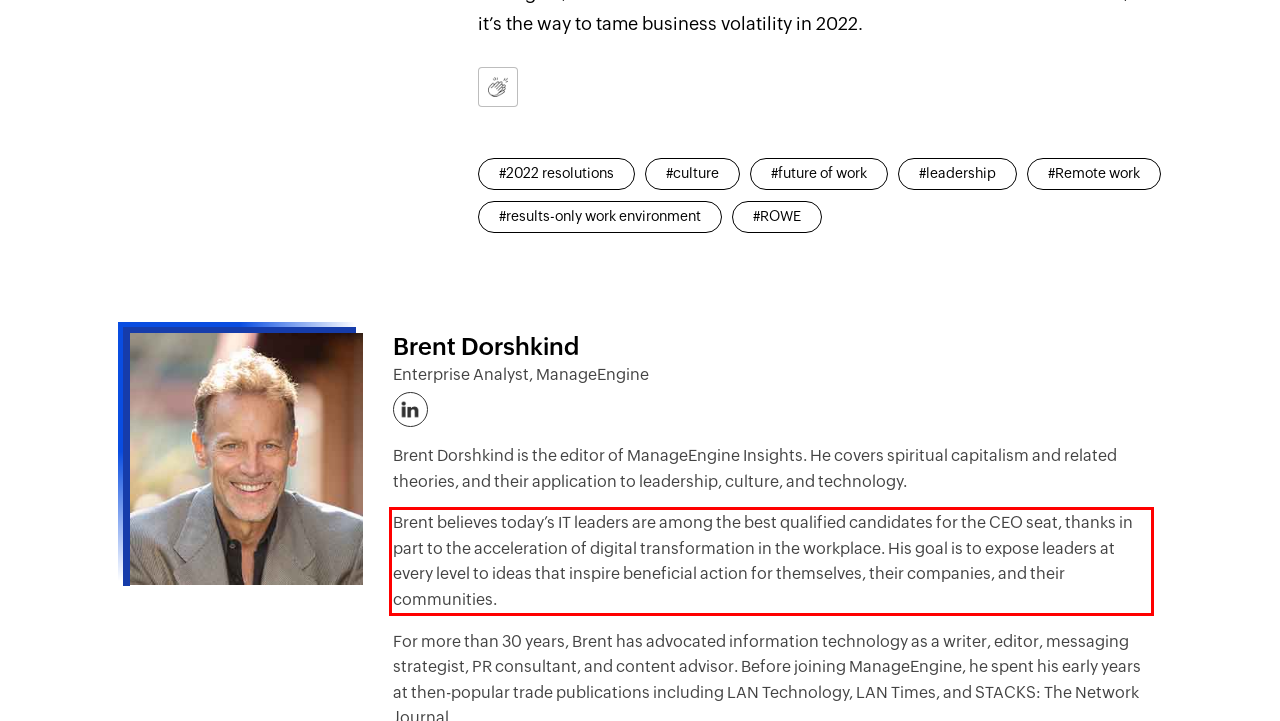Examine the webpage screenshot and use OCR to recognize and output the text within the red bounding box.

Brent believes today’s IT leaders are among the best qualified candidates for the CEO seat, thanks in part to the acceleration of digital transformation in the workplace. His goal is to expose leaders at every level to ideas that inspire beneficial action for themselves, their companies, and their communities.